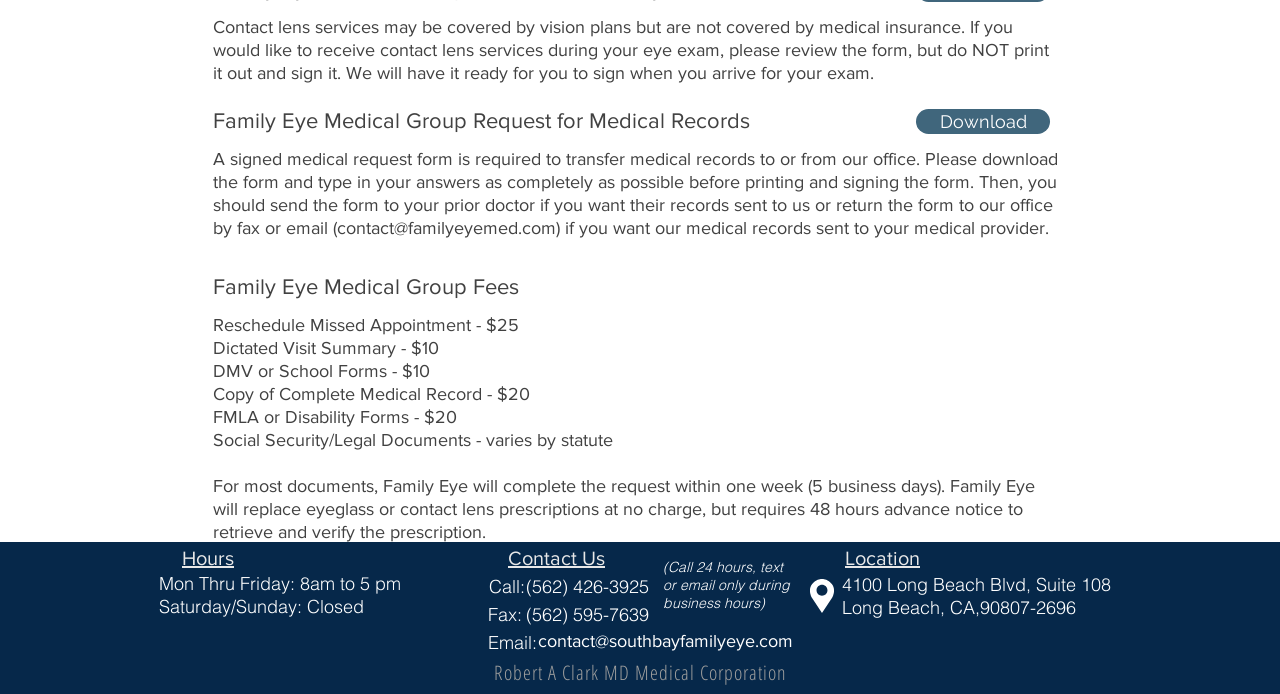Please determine the bounding box coordinates for the UI element described as: "Call".

[0.382, 0.829, 0.406, 0.862]